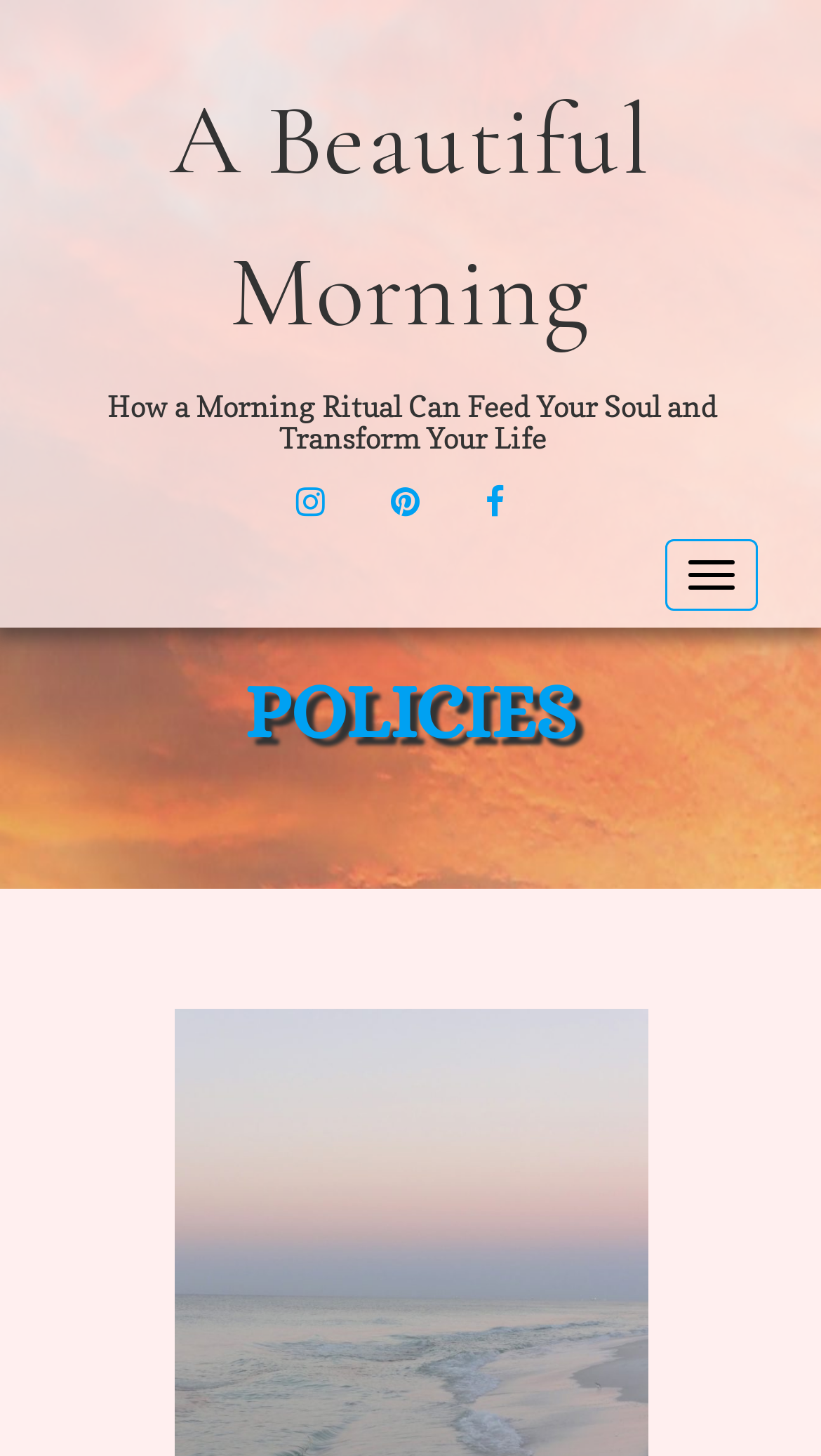Offer a meticulous description of the webpage's structure and content.

The webpage is titled "Policies | A Beautiful Morning" and has a prominent link to the website's main page at the top, taking up about 60% of the width. Below this, there is a heading that reads "How a Morning Ritual Can Feed Your Soul and Transform Your Life", which spans almost the entire width of the page.

On the right side of the page, there are three social media links: Instagram, Pinterest, and Facebook, each represented by their respective icons. These links are positioned close to each other, with the Instagram link being the leftmost and the Facebook link being the rightmost.

To the right of the social media links, there is a button labeled "Toggle navigation". When clicked, it reveals a header section with a heading that reads "POLICIES". This heading is followed by a link to the "POLICIES" page, which takes up about 40% of the width. Below this link, there is a small, non-descriptive text element containing a non-breaking space character.

The webpage appears to be focused on providing information about the website's policies, with a brief mention of the benefits of a morning ritual. The layout is organized, with clear headings and concise text, making it easy to navigate.